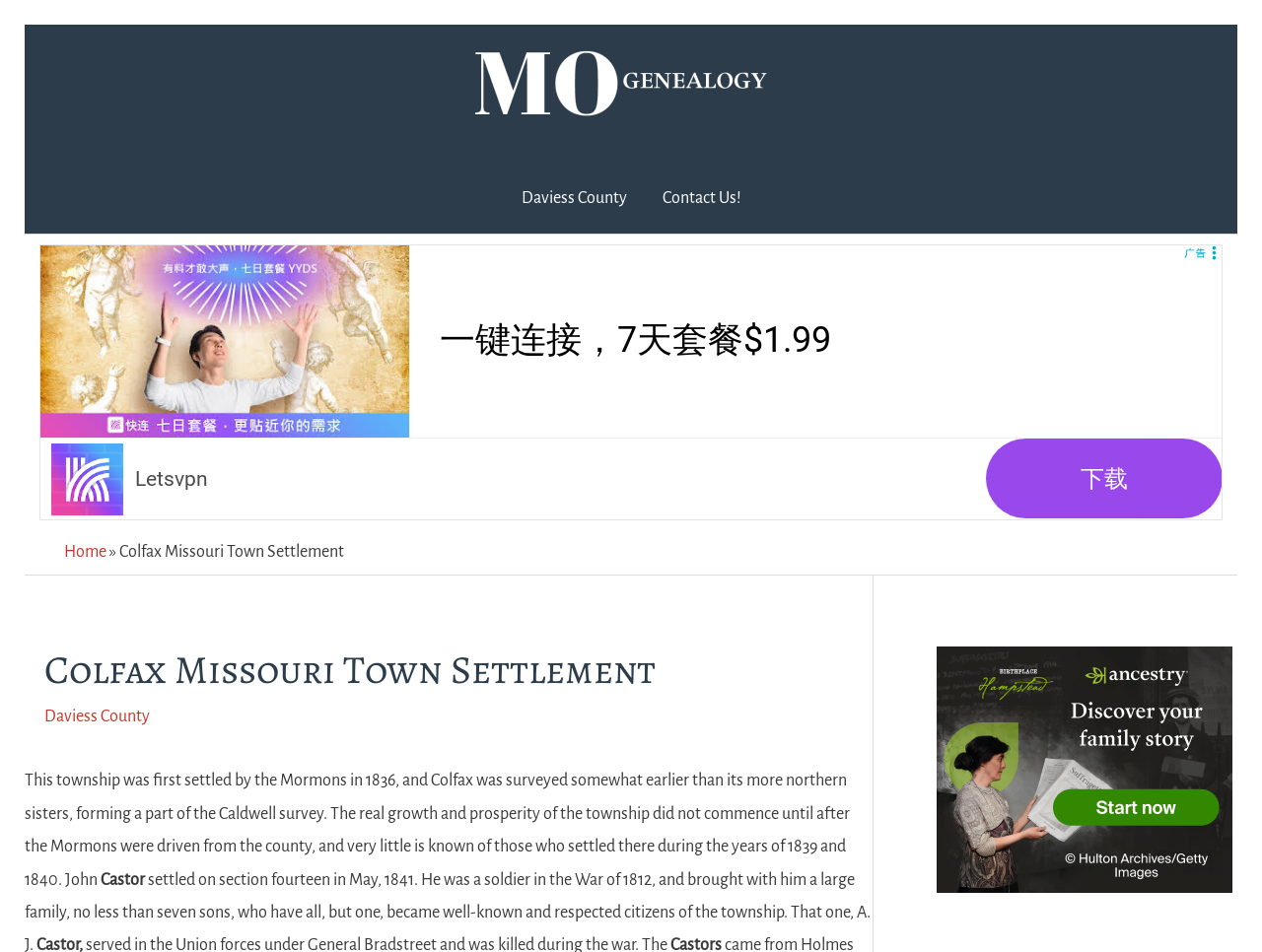Analyze the image and deliver a detailed answer to the question: Who drove the Mormons from the county?

The webpage mentions that the real growth and prosperity of the township did not commence until after the Mormons were driven from the county, but it does not specify who drove them out.